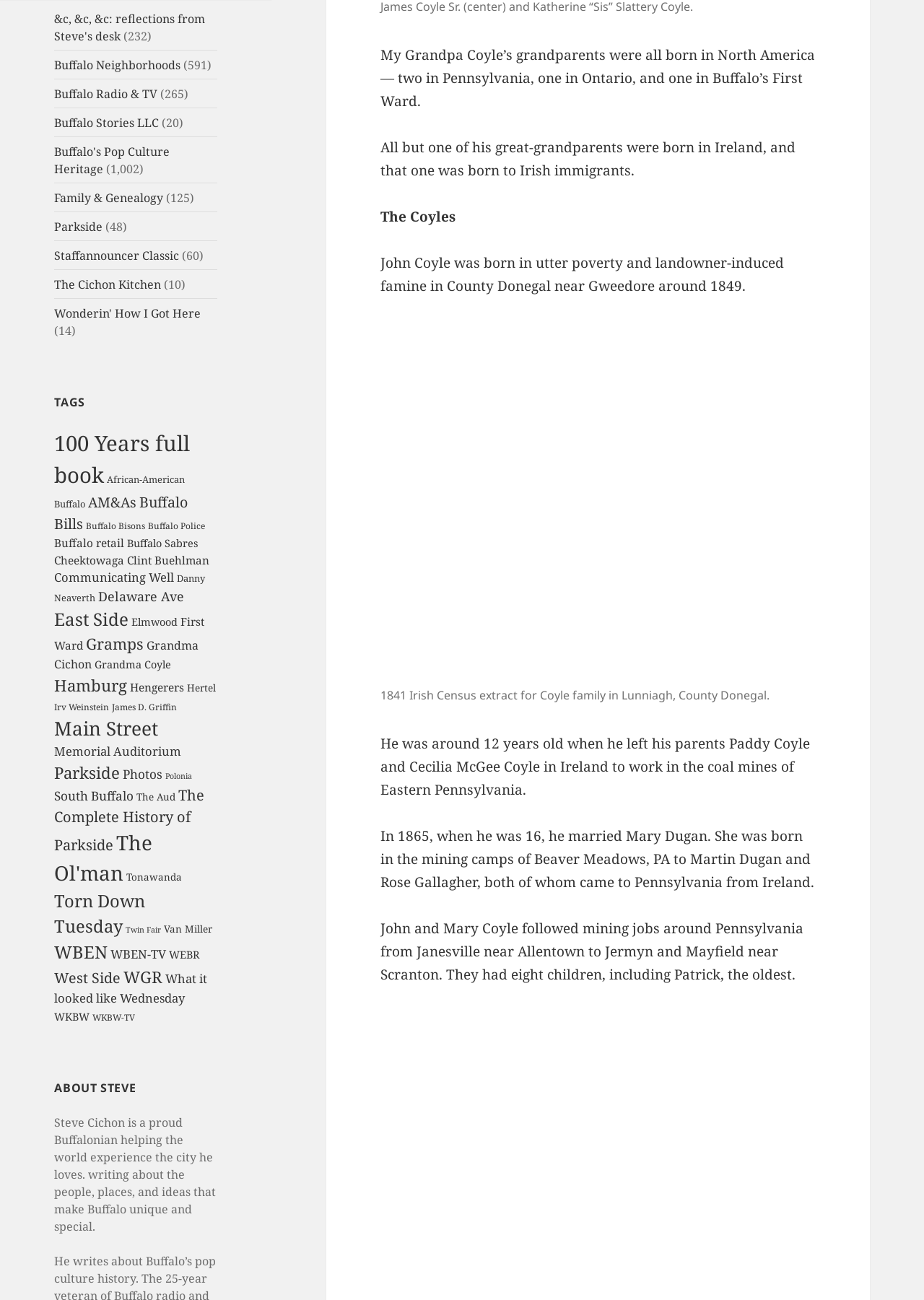Find the bounding box coordinates of the clickable element required to execute the following instruction: "click on the link 'Buffalo Neighborhoods'". Provide the coordinates as four float numbers between 0 and 1, i.e., [left, top, right, bottom].

[0.059, 0.044, 0.196, 0.056]